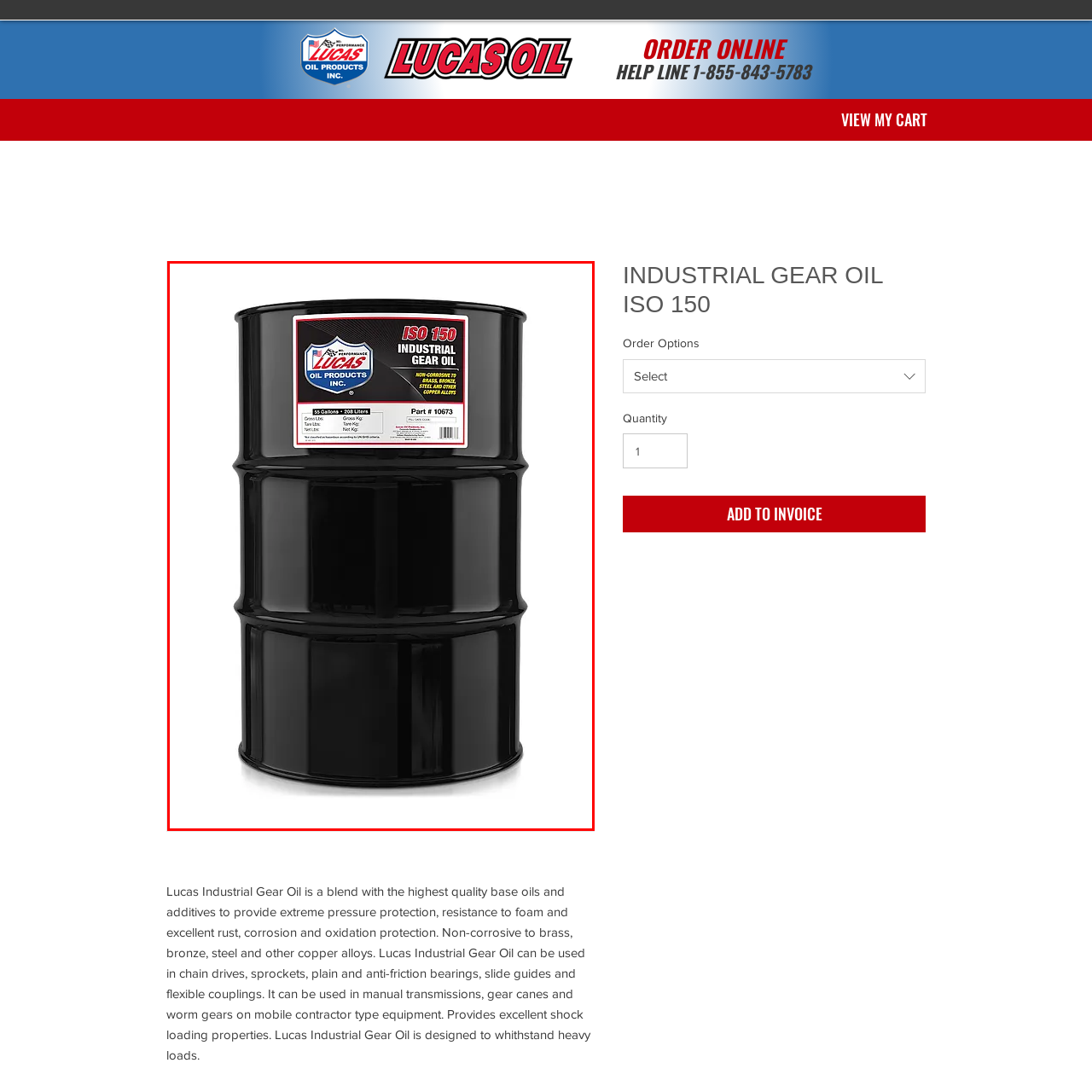What is the product name on the label?
Refer to the image enclosed in the red bounding box and answer the question thoroughly.

The caption explicitly mentions that the label includes the product name 'ISO 150 INDUSTRIAL GEAR OIL', which is a key piece of information about the product.